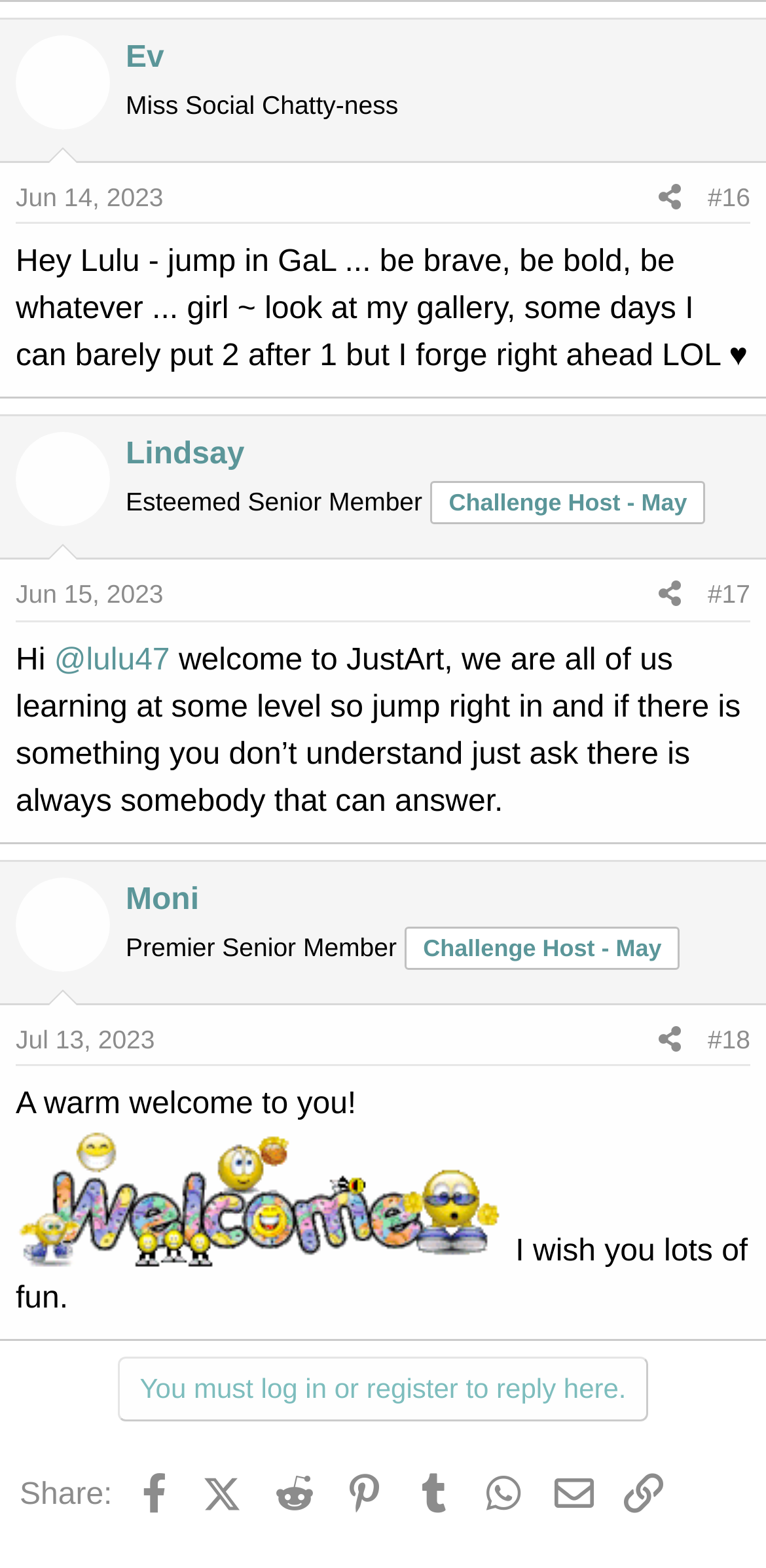Provide your answer in one word or a succinct phrase for the question: 
What is the role of 'Lindsay' on this website?

Challenge Host - May